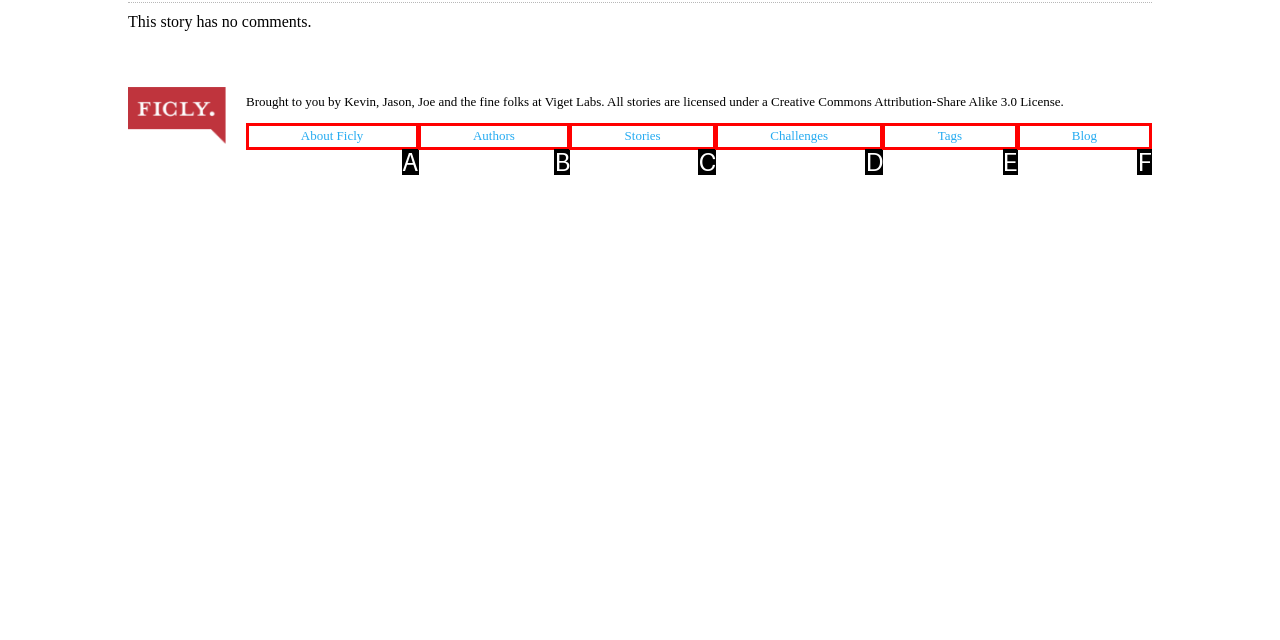Which UI element matches this description: About Ficly?
Reply with the letter of the correct option directly.

A